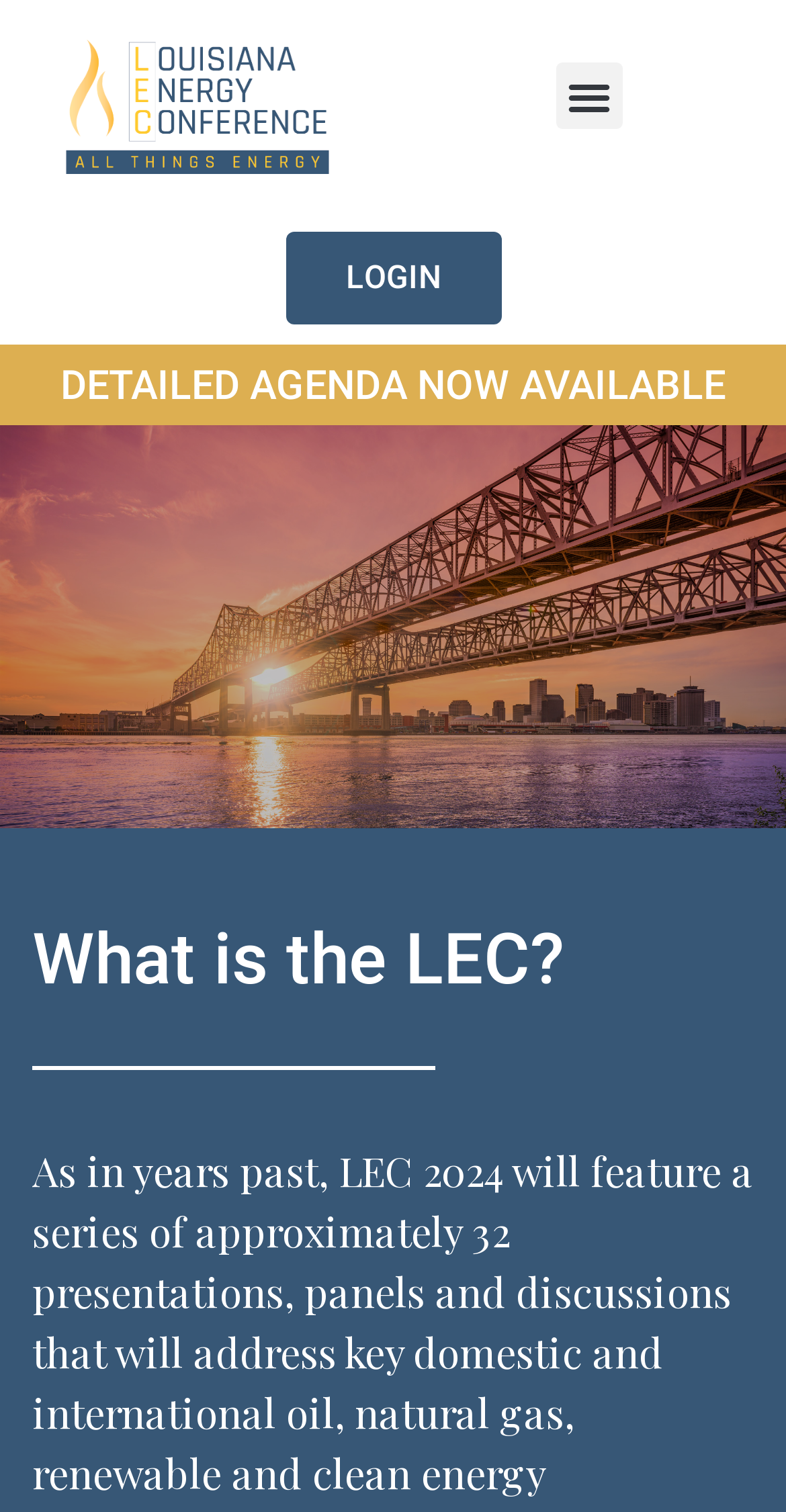Convey a detailed summary of the webpage, mentioning all key elements.

The webpage is about the LEC (Leaders in Energy and Climate) event, focusing on the future of energy. At the top left, there is a link with no text. Next to it, a "Menu Toggle" button is located. On the right side of the top section, a "LOGIN" link is positioned.

Below the top section, a prominent heading "DETAILED AGENDA NOW AVAILABLE" is displayed. Underneath this heading, there is a subheading "What is the LEC?" which provides information about the event.

At the bottom of the page, there are five social media sharing buttons, aligned horizontally, allowing users to share the event on Facebook, Twitter, LinkedIn, via email, and print. These buttons are positioned near the bottom of the page, with the Facebook button on the left and the print button on the right.